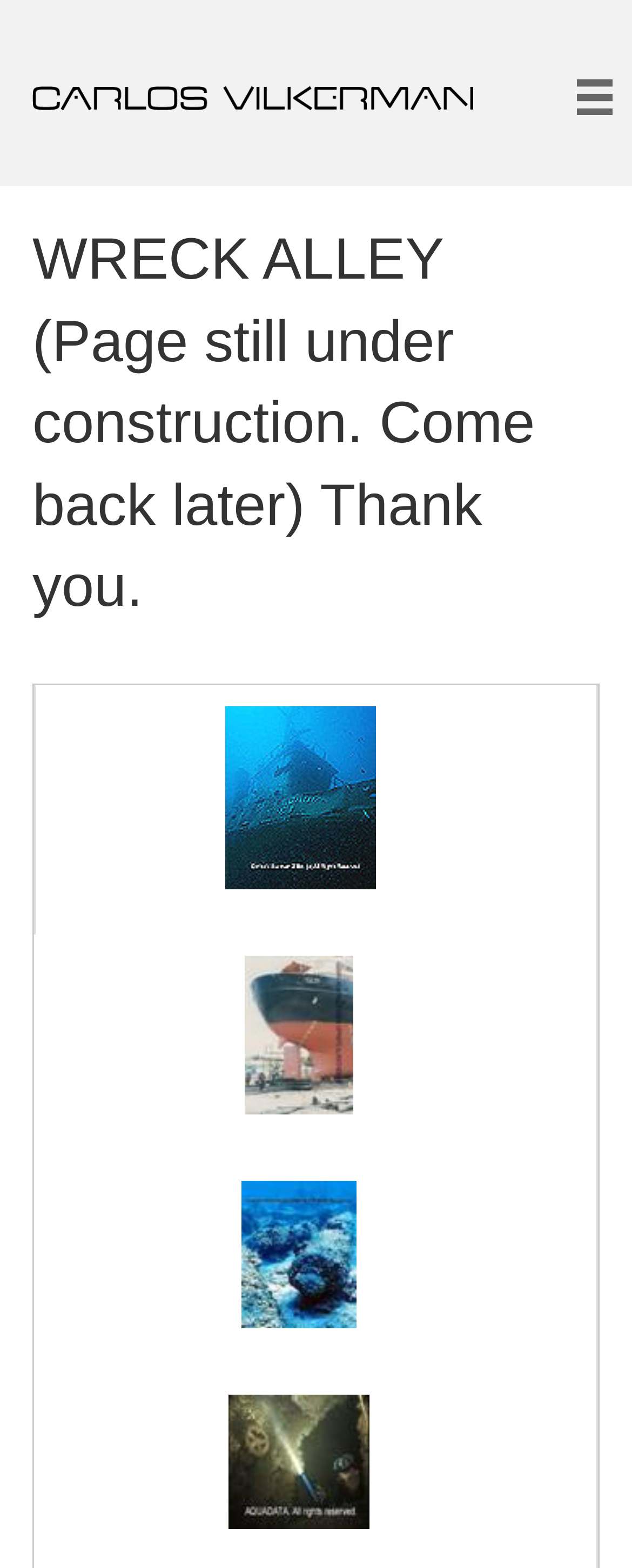Generate the main heading text from the webpage.

WRECK ALLEY (Page still under construction. Come back later) Thank you.